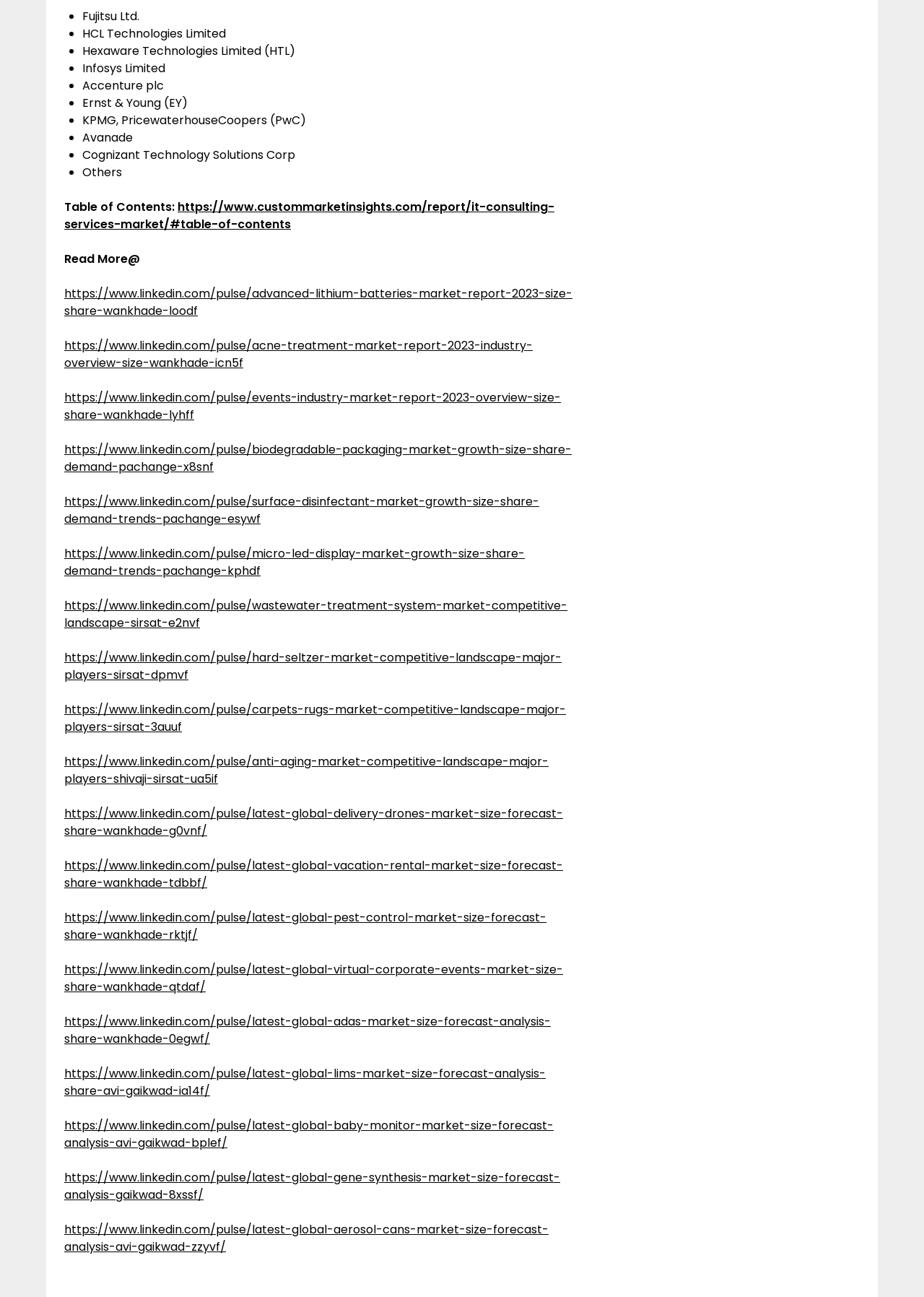Please find the bounding box for the UI element described by: "https://www.linkedin.com/pulse/advanced-lithium-batteries-market-report-2023-size-share-wankhade-loodf".

[0.07, 0.22, 0.62, 0.246]